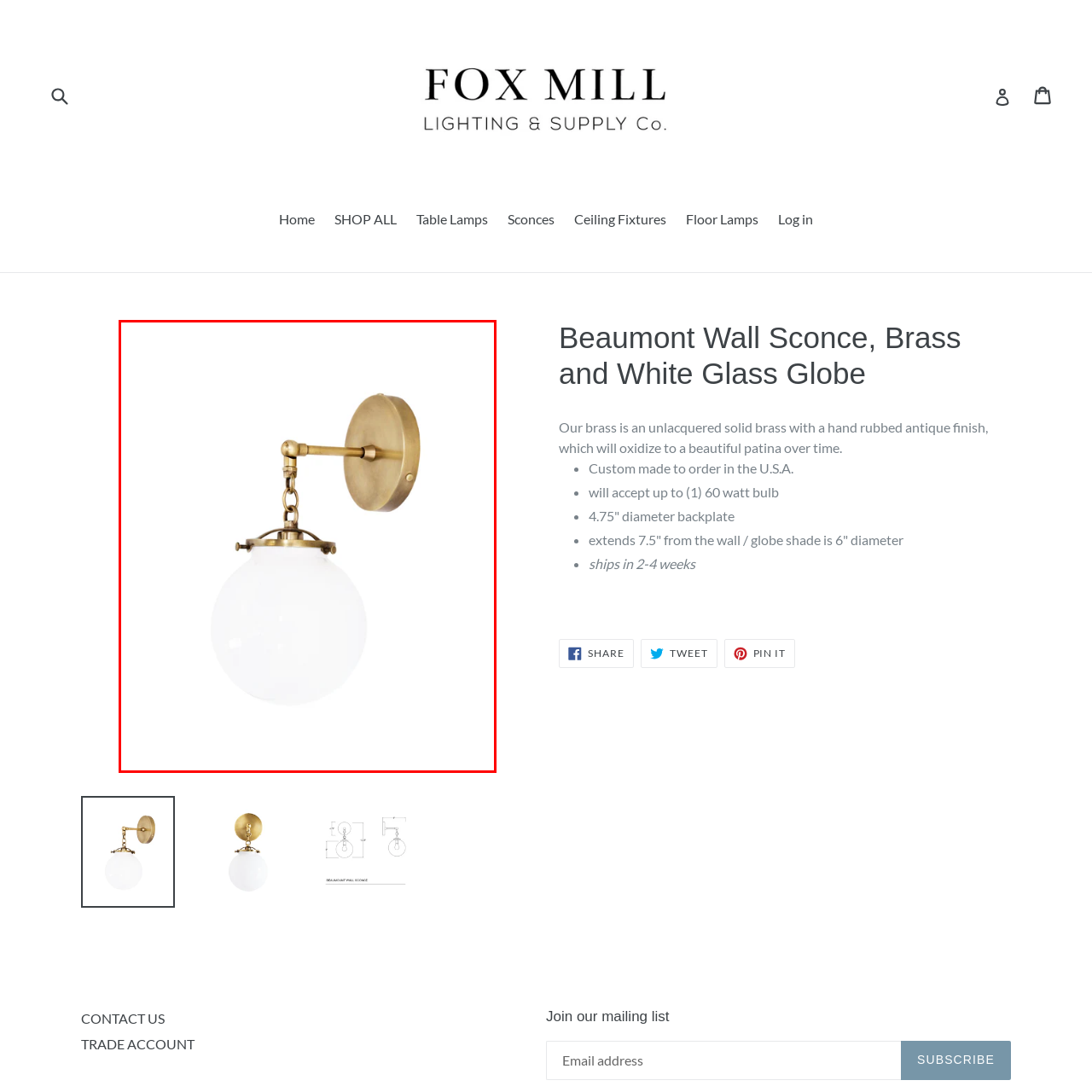Explain comprehensively what is shown in the image marked by the red outline.

The image features the Beaumont Wall Sconce, a stunning lighting fixture that beautifully combines vintage charm with modern design. Its elegant brass arm supports a round, white glass globe that diffuses light softly, making it an ideal addition to various interior styles, from classic to contemporary. The sconce mounts flush against the wall with a circular brass backing, enhancing its sophisticated look. This fixture not only serves a functional purpose by illuminating spaces but also acts as a stylish decor element, suitable for use in hallways, living rooms, or as bedside lighting. The impeccable craftsmanship and design details make it a statement piece in any home setting.